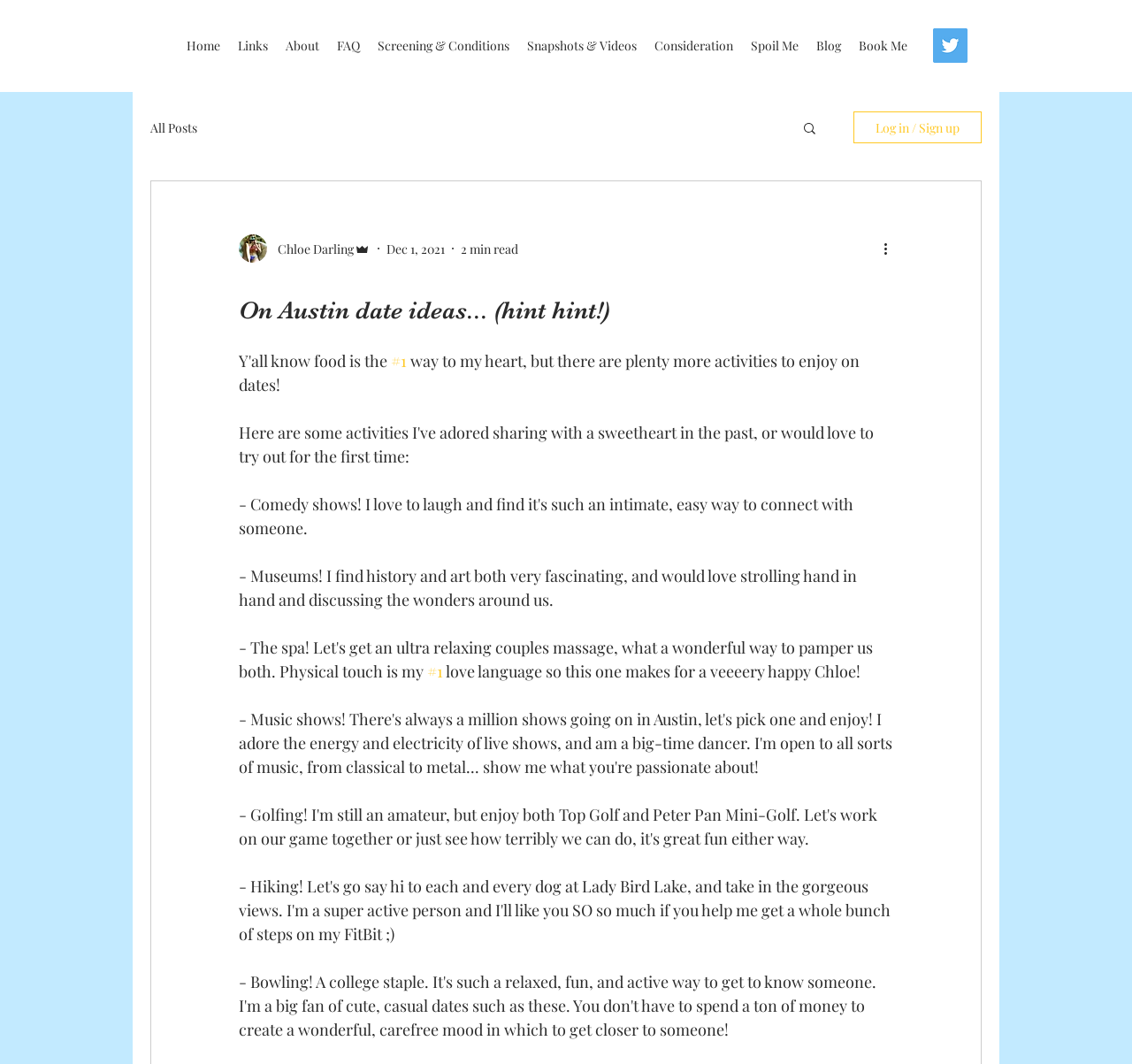Bounding box coordinates are specified in the format (top-left x, top-left y, bottom-right x, bottom-right y). All values are floating point numbers bounded between 0 and 1. Please provide the bounding box coordinate of the region this sentence describes: Snapshots & Videos

[0.458, 0.031, 0.57, 0.056]